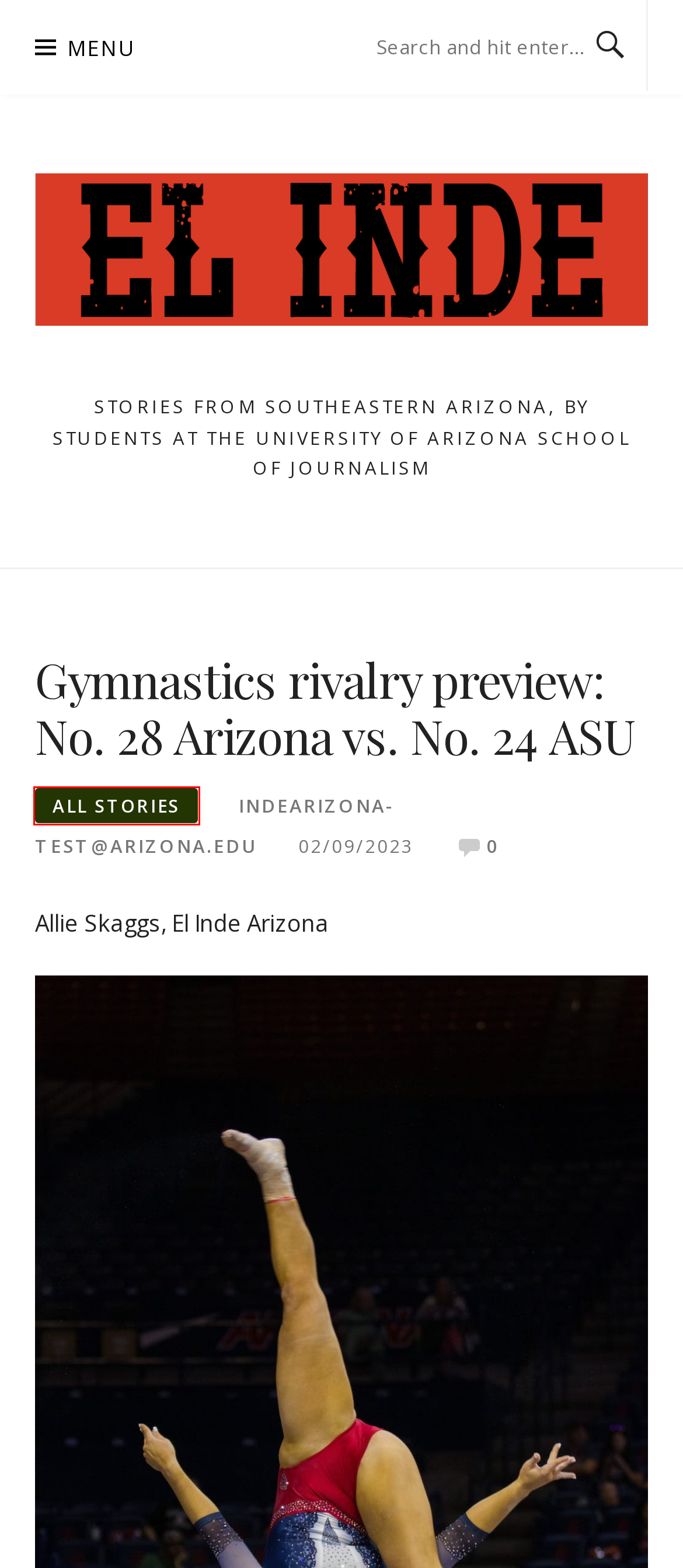You have received a screenshot of a webpage with a red bounding box indicating a UI element. Please determine the most fitting webpage description that matches the new webpage after clicking on the indicated element. The choices are:
A. K-pop finds a home at the UA
B. Longtime UA music prof retiring after 35 years
C. Gems, minerals and planets, oh my!
D. Entrepreneurship: The U of A and others provide resources for science and tech startups
E. Stories from Southeastern Arizona, by students at the University of Arizona School of Journalism
F. indearizona-test@arizona.edu
G. All Stories
H. School of Journalism

G